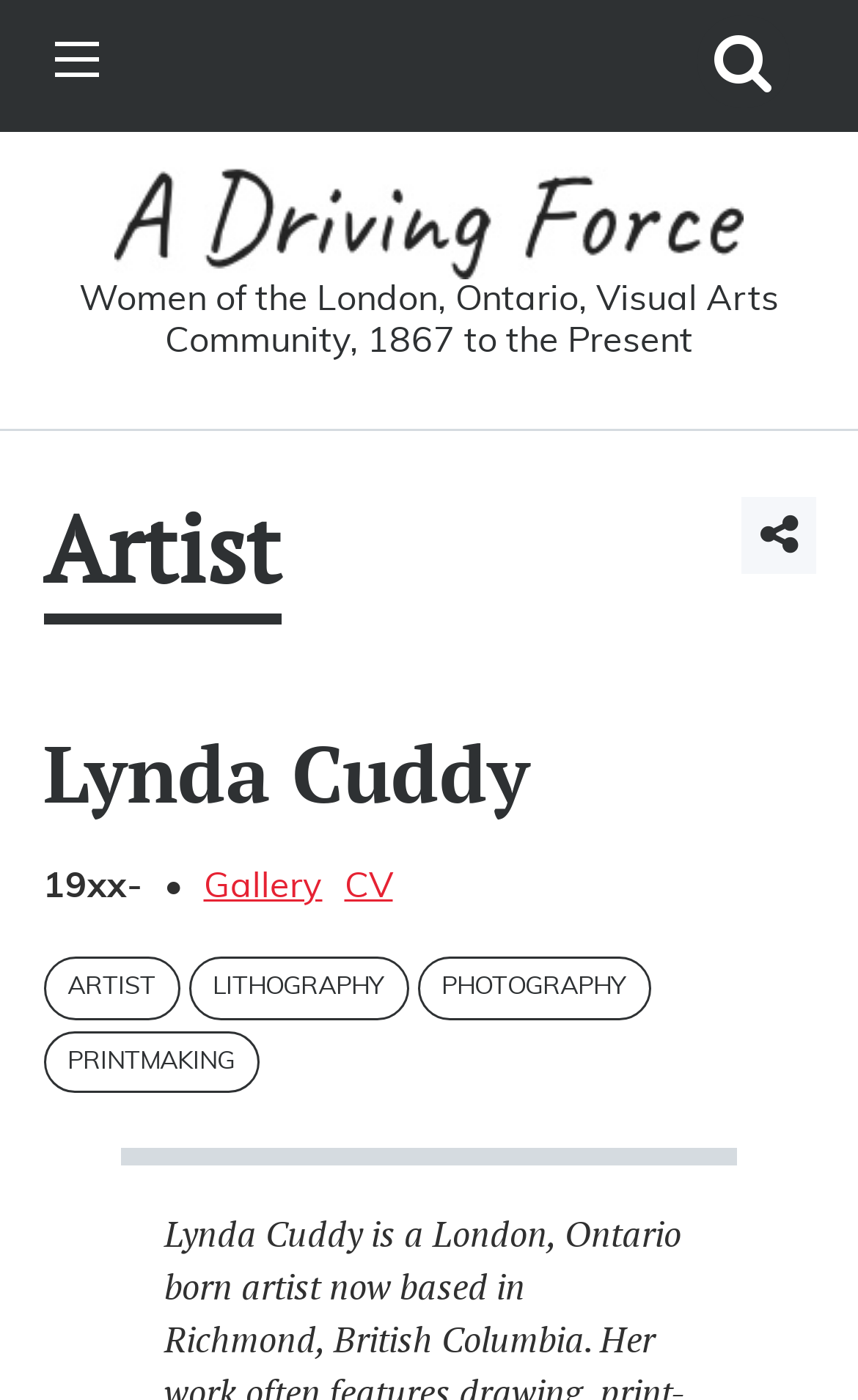Indicate the bounding box coordinates of the element that needs to be clicked to satisfy the following instruction: "Go to user page". The coordinates should be four float numbers between 0 and 1, i.e., [left, top, right, bottom].

None